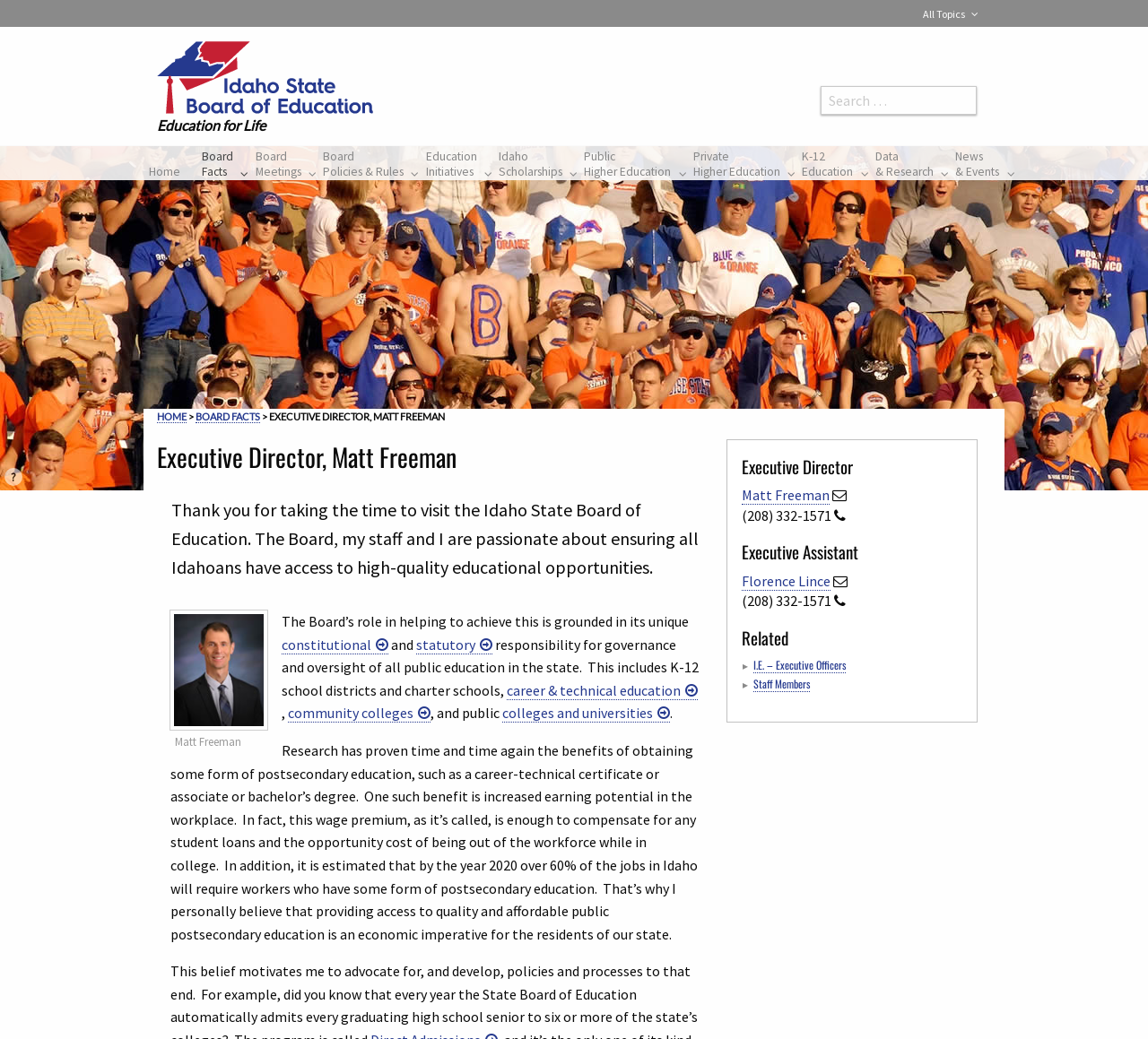What is the search button text?
Use the screenshot to answer the question with a single word or phrase.

Search